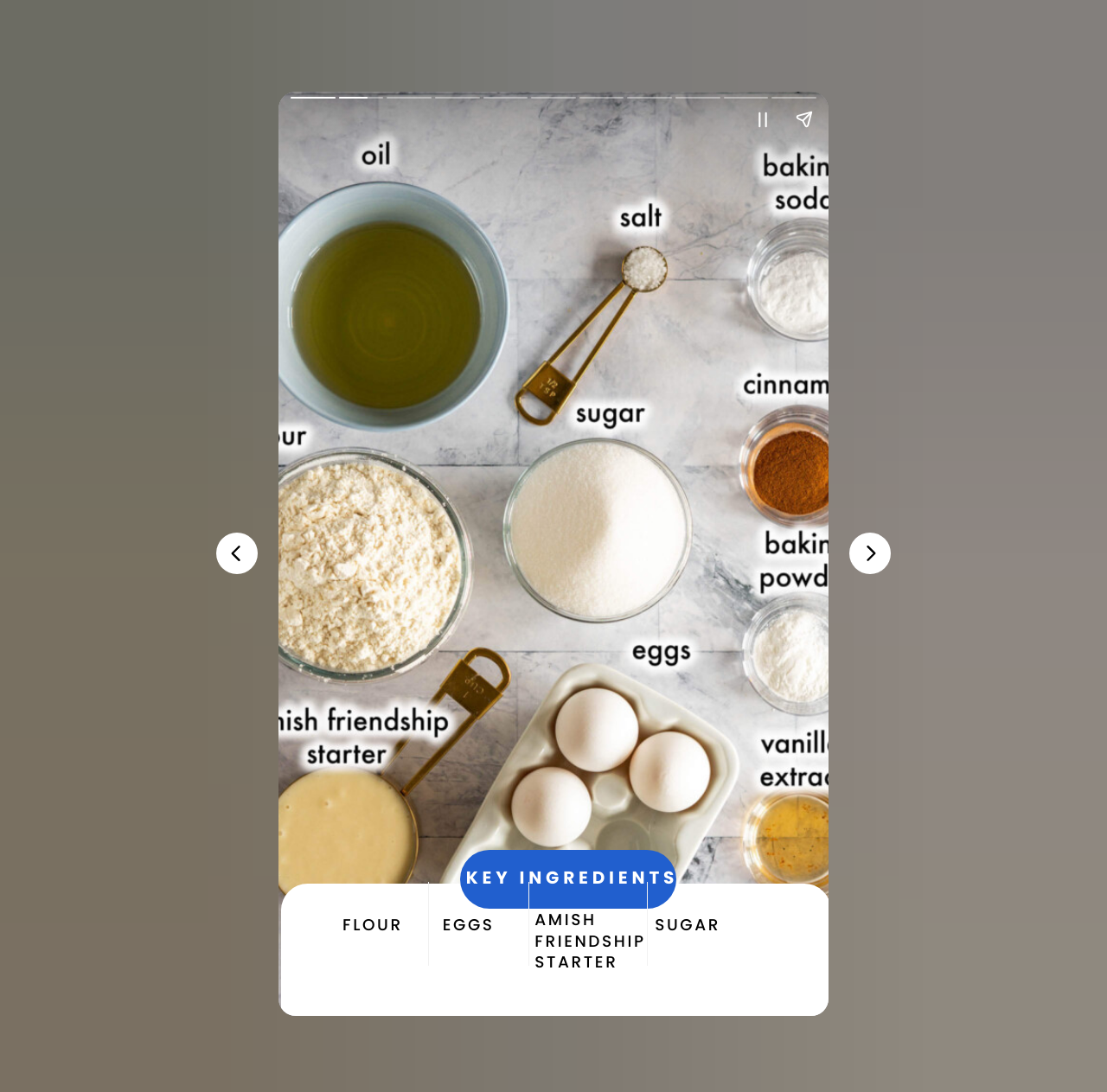What are the key ingredients?
Based on the screenshot, provide your answer in one word or phrase.

FLOUR, EGGS, SUGAR, AMISH FRIENDSHIP STARTER